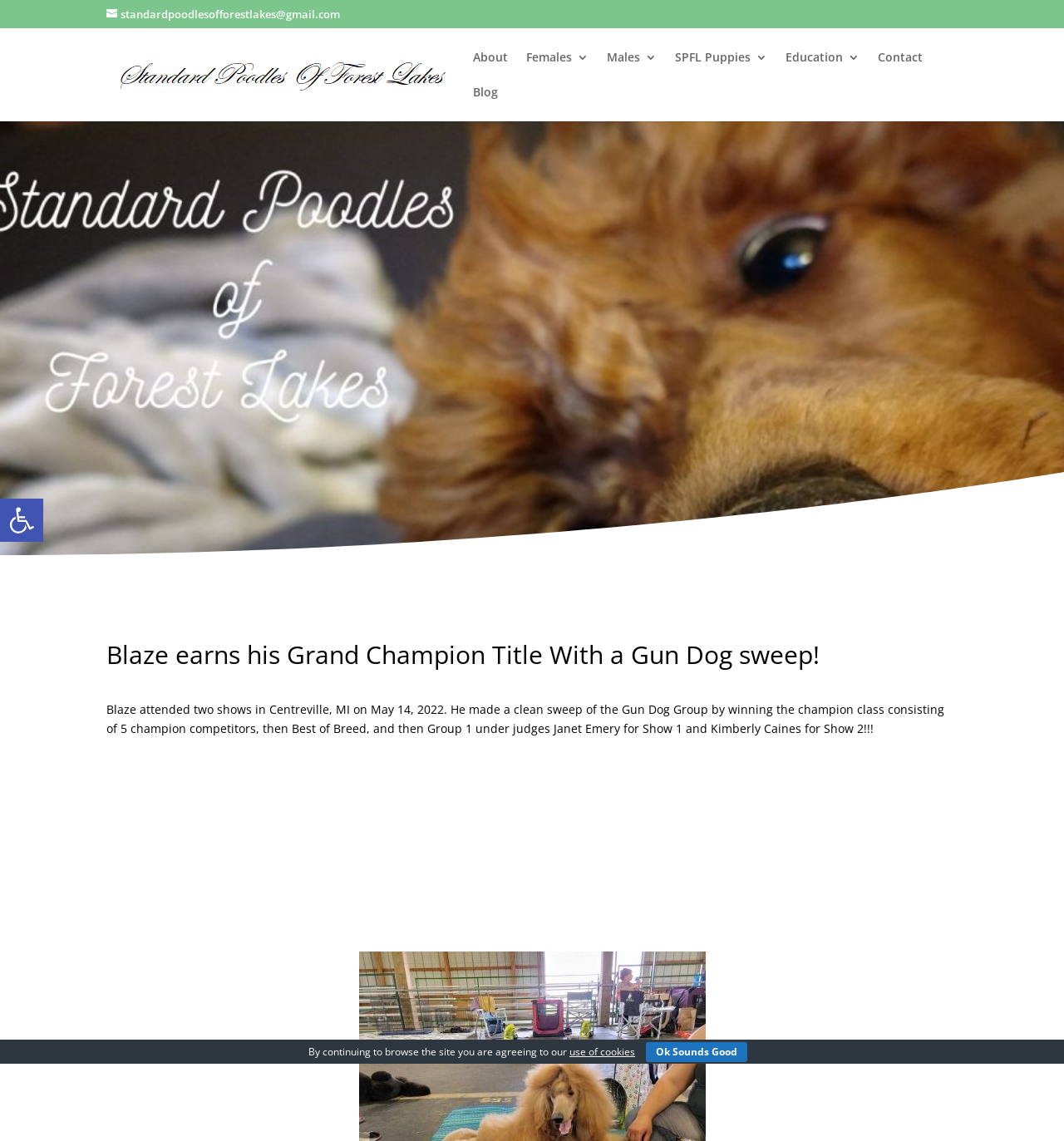Specify the bounding box coordinates for the region that must be clicked to perform the given instruction: "View education resources".

[0.738, 0.045, 0.808, 0.075]